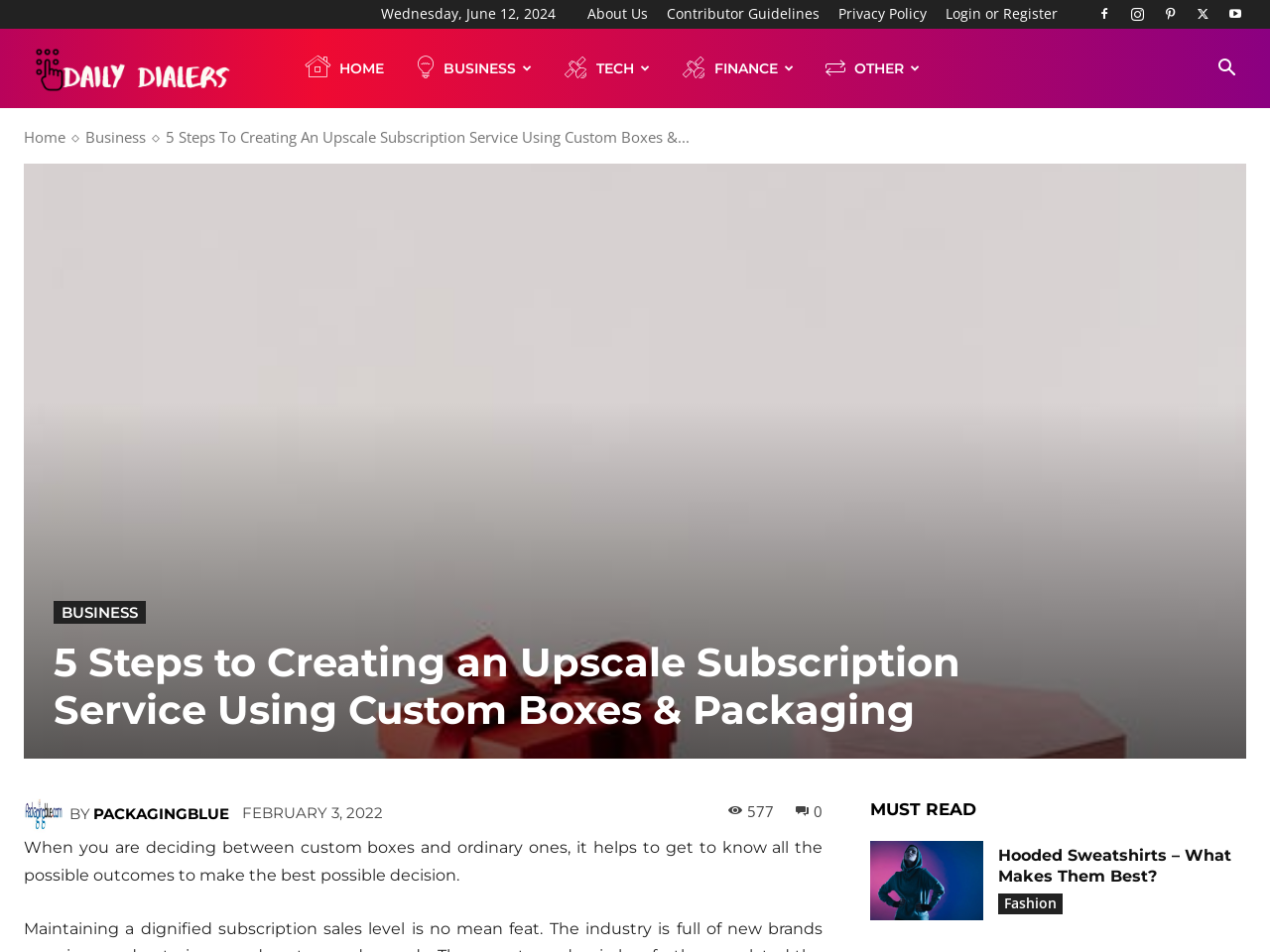Answer the question below in one word or phrase:
What is the name of the website?

Packagingblue